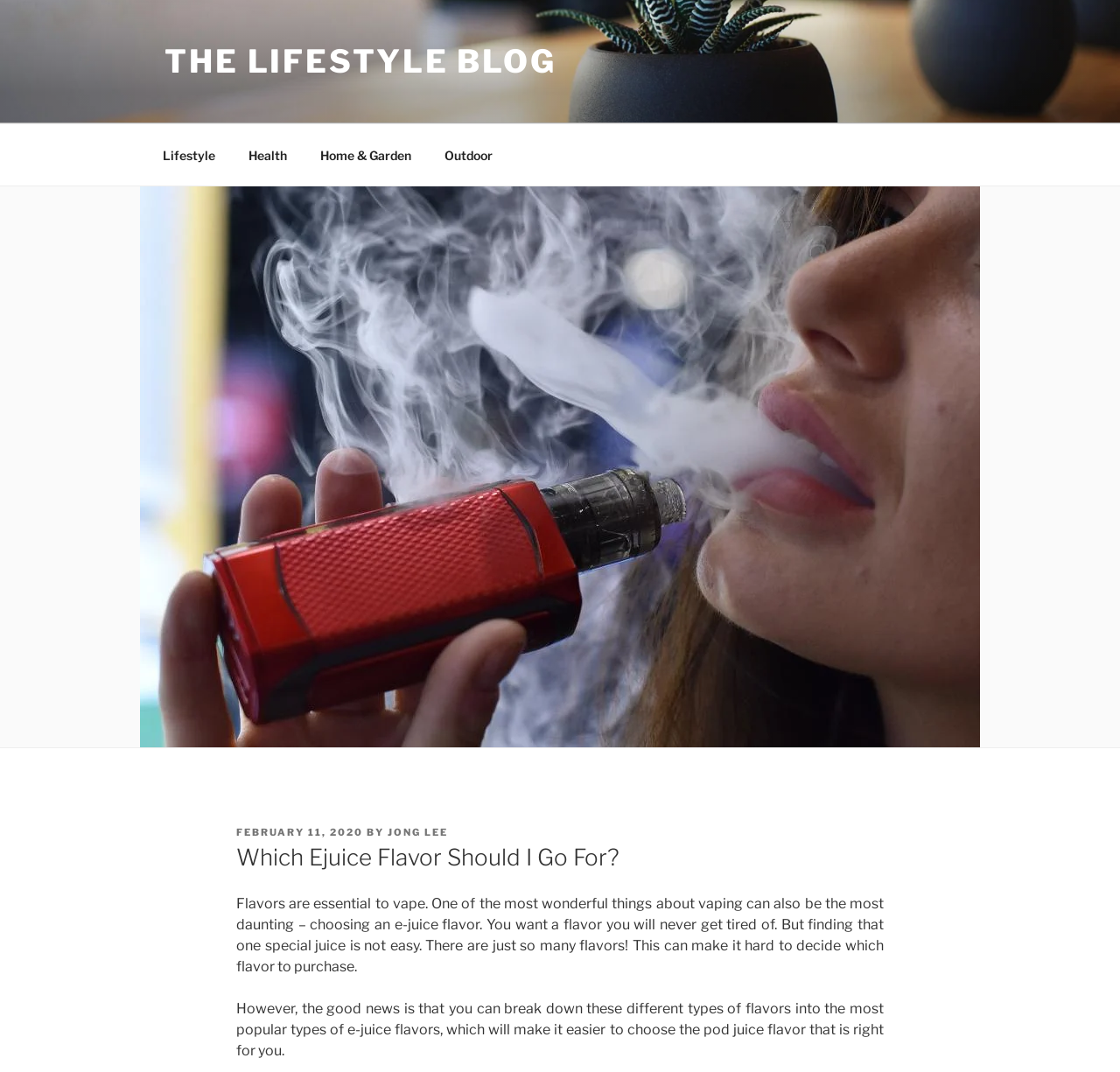Using floating point numbers between 0 and 1, provide the bounding box coordinates in the format (top-left x, top-left y, bottom-right x, bottom-right y). Locate the UI element described here: Jong Lee

[0.346, 0.771, 0.4, 0.782]